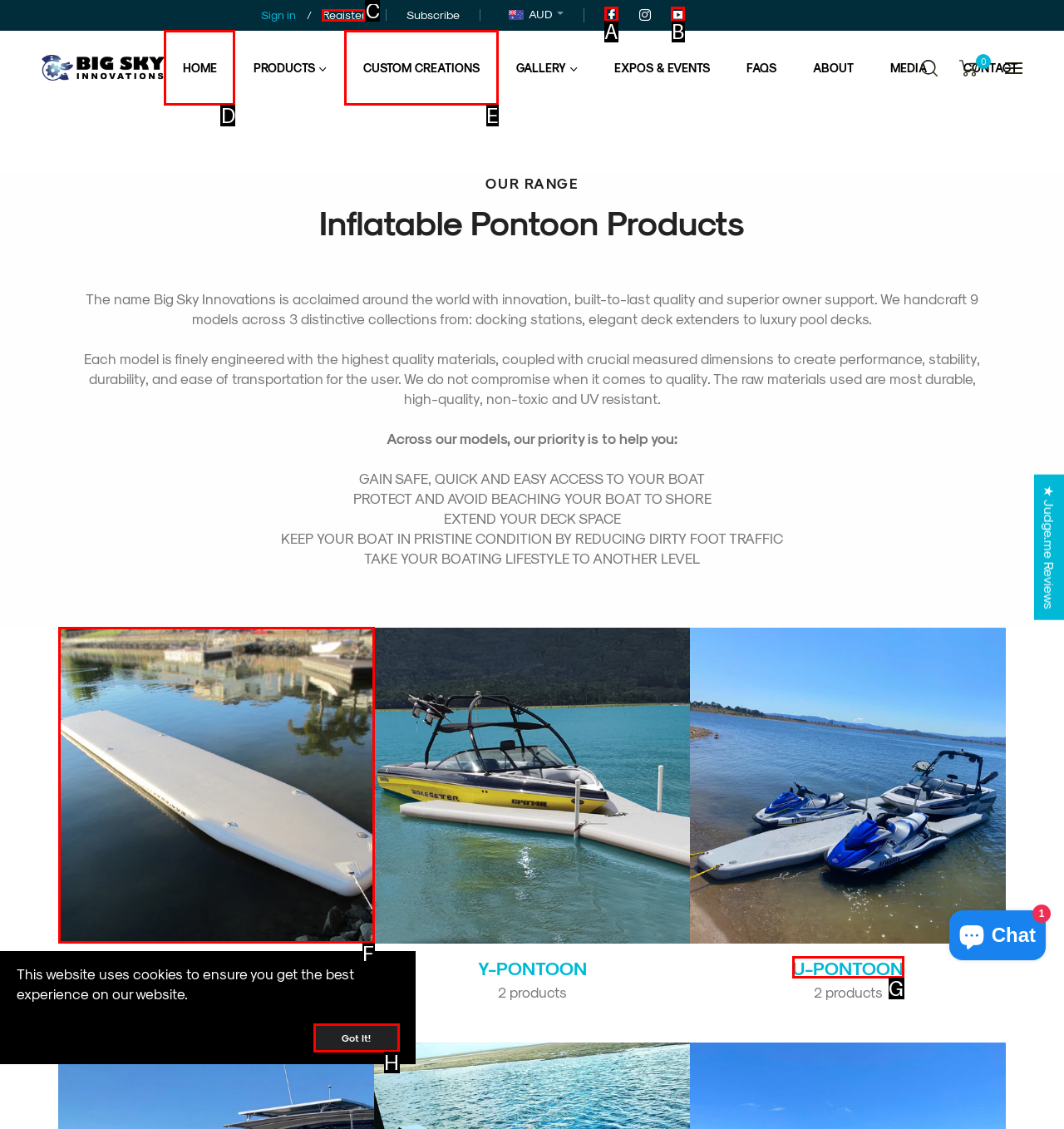Which option should be clicked to execute the following task: Learn about custom creations? Respond with the letter of the selected option.

E